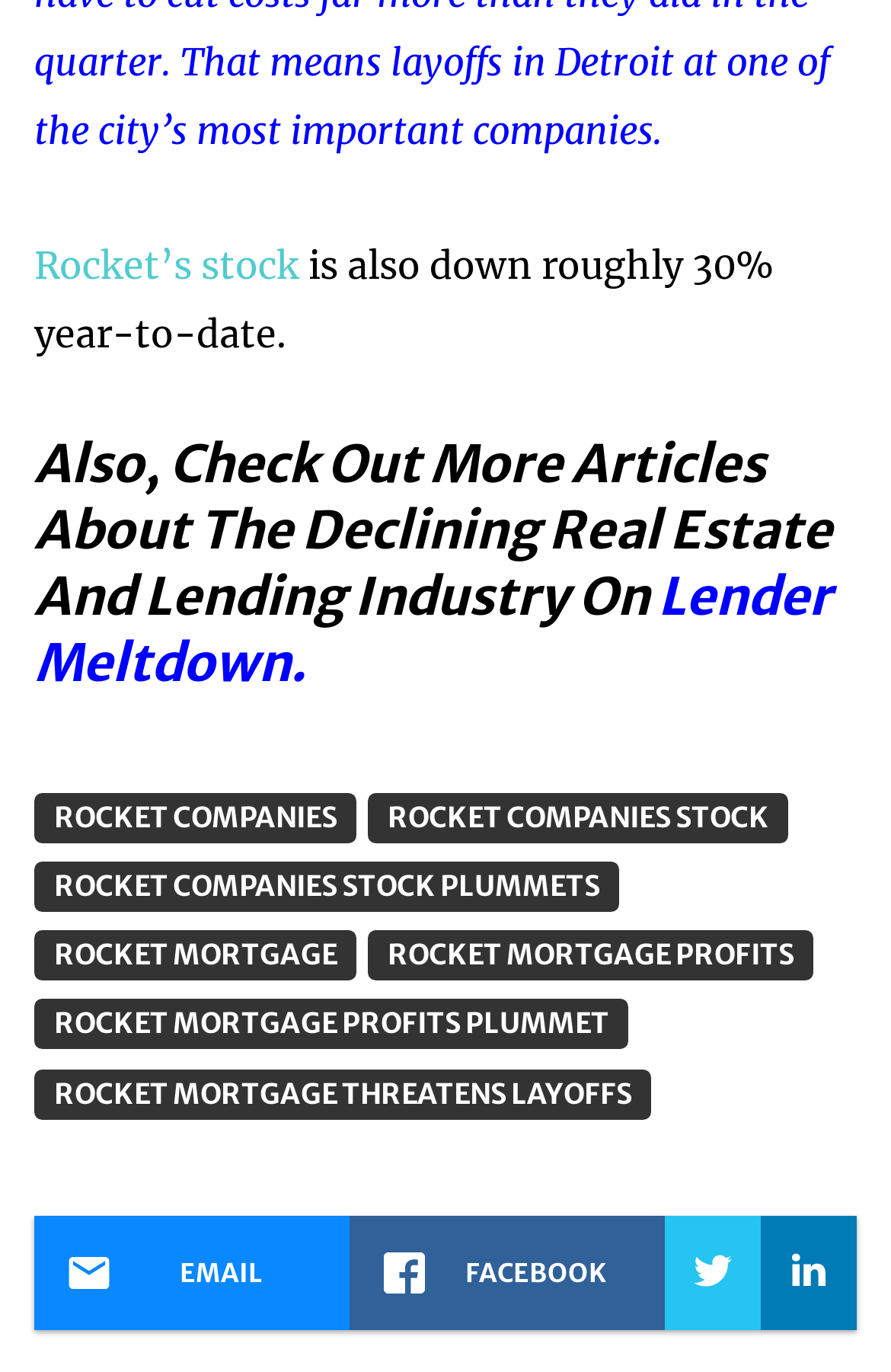Identify the bounding box for the given UI element using the description provided. Coordinates should be in the format (top-left x, top-left y, bottom-right x, bottom-right y) and must be between 0 and 1. Here is the description: Rocket Mortgage Threatens Layoffs

[0.06, 0.784, 0.709, 0.809]